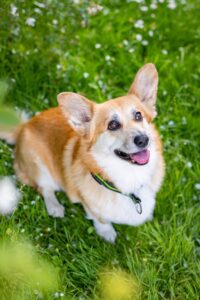Please provide a one-word or phrase answer to the question: 
What is a characteristic of Pembroke Welsh Corgis?

Excellent with children and other pets